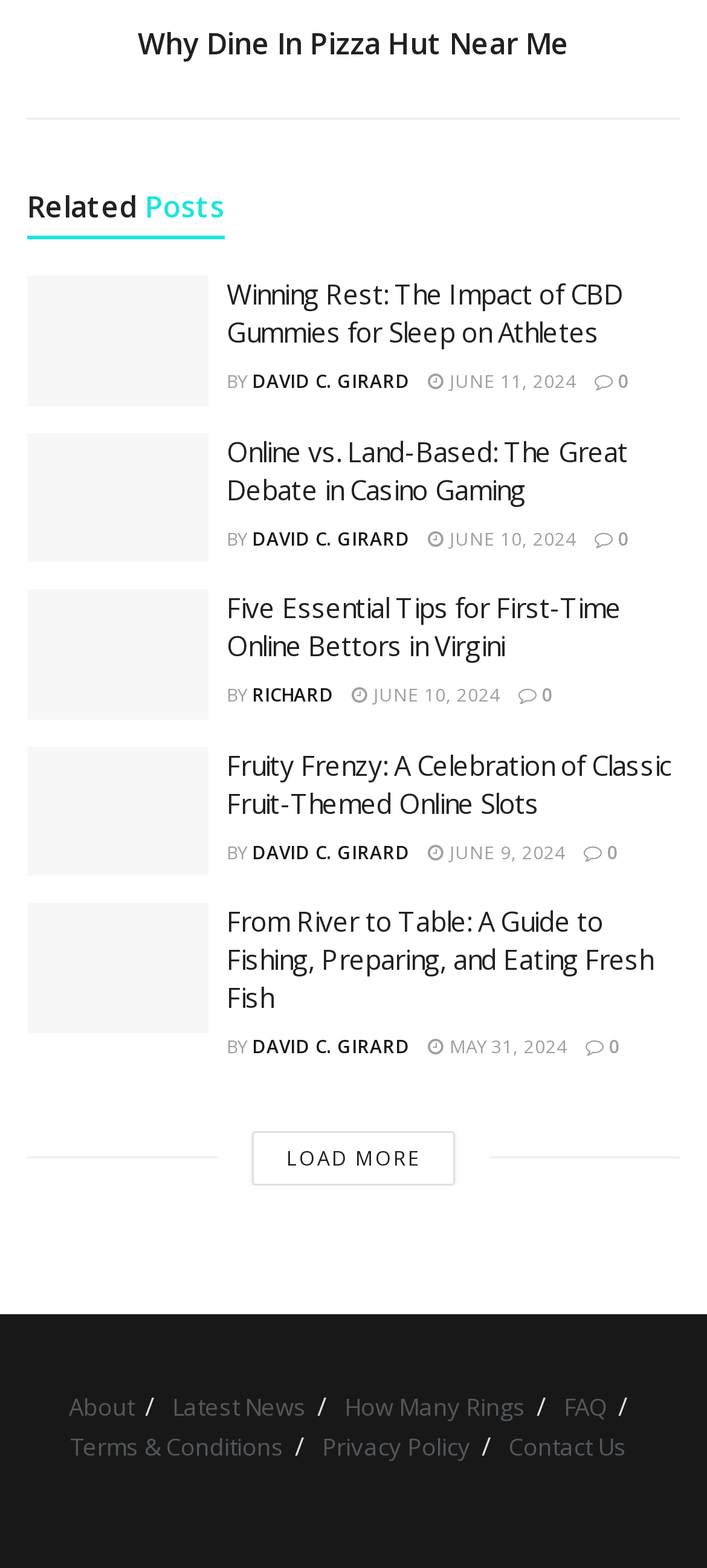Identify the bounding box for the UI element that is described as follows: "0".

[0.841, 0.235, 0.89, 0.251]